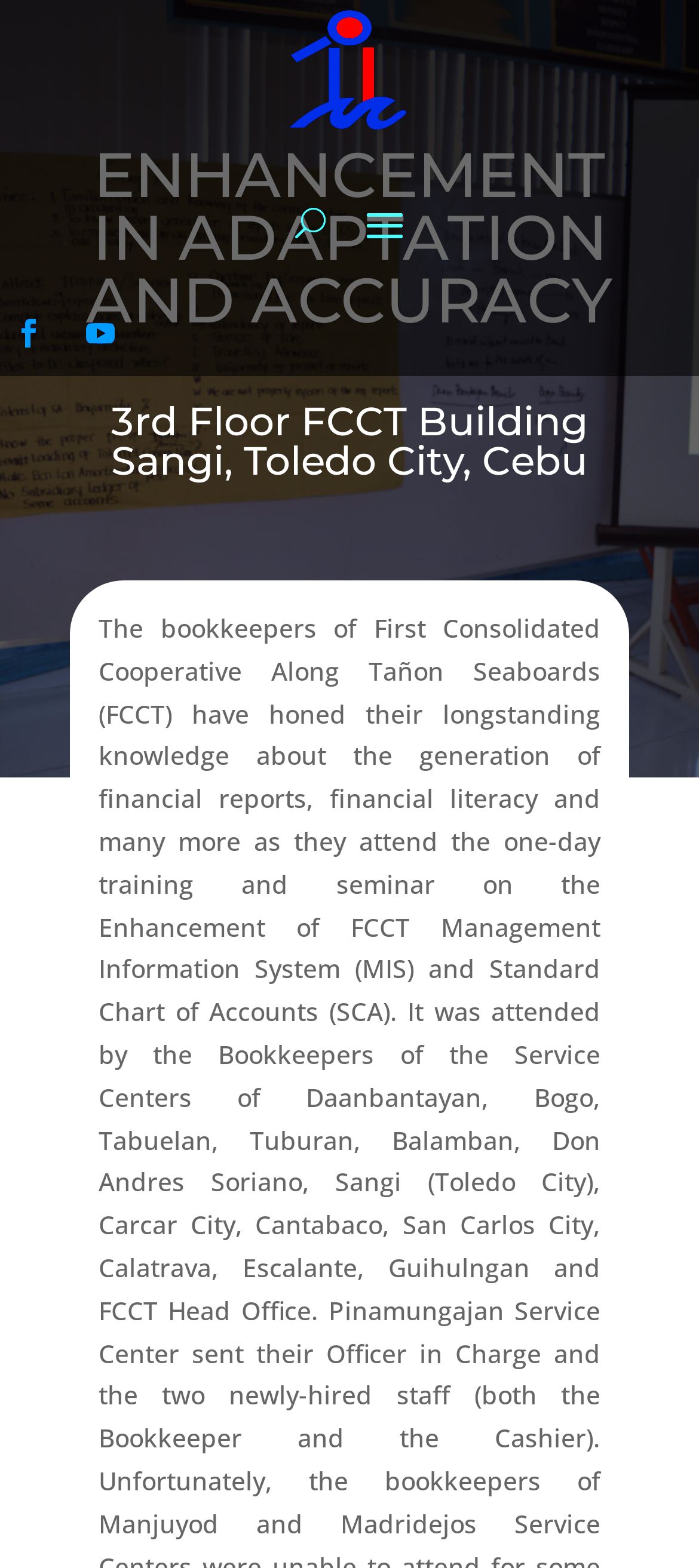What is the location of the FCCT Building?
Using the information from the image, provide a comprehensive answer to the question.

I found the answer by looking at the second heading element on the webpage, which contains the address '3rd Floor FCCT Building Sangi, Toledo City, Cebu'.